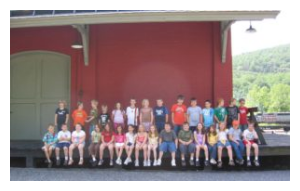Answer the question with a brief word or phrase:
What is the purpose of the gathering?

Educational program